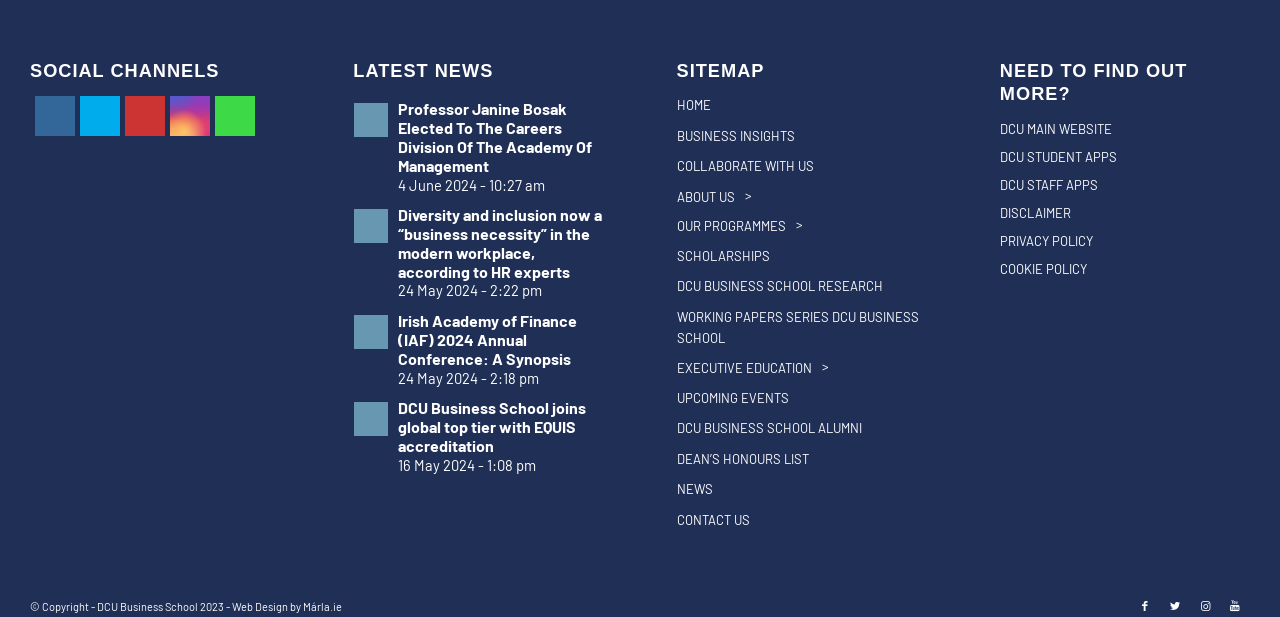What are the social channels listed? Based on the image, give a response in one word or a short phrase.

Facebook, Twitter, YouTube, Instagram